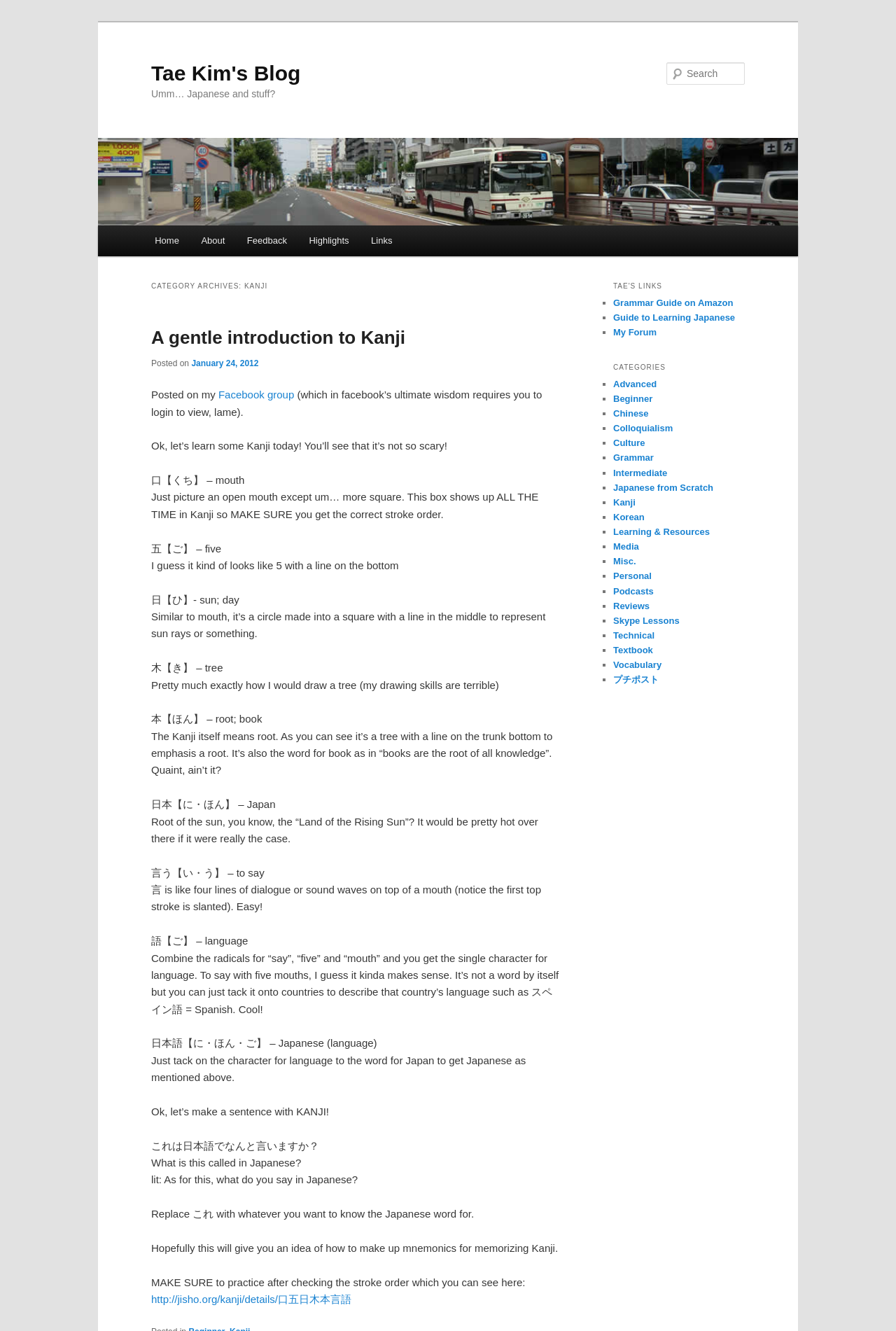Can you show the bounding box coordinates of the region to click on to complete the task described in the instruction: "View the Grammar Guide on Amazon"?

[0.684, 0.224, 0.818, 0.231]